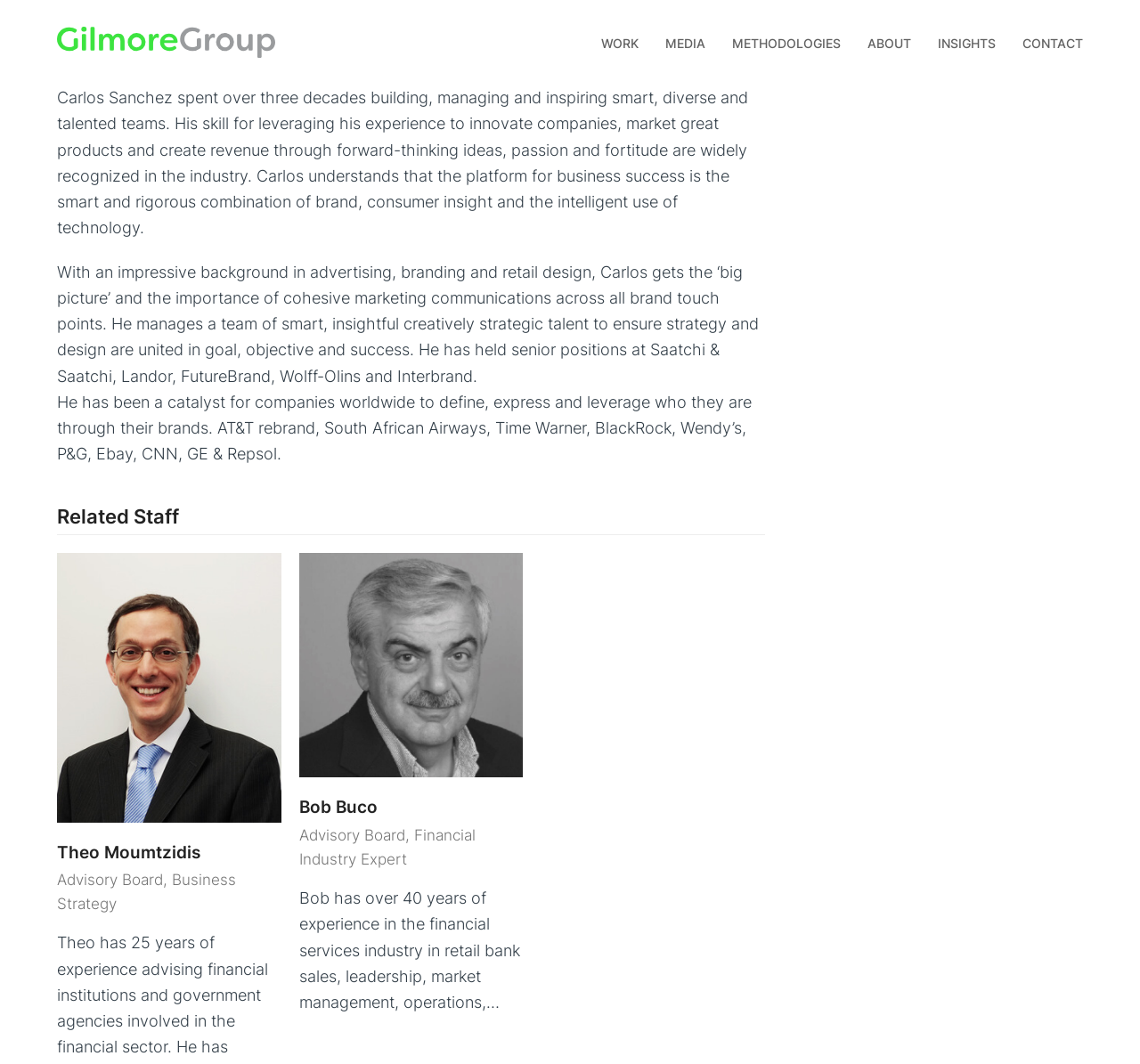Use a single word or phrase to answer the following:
What is the name of the person described on this webpage?

Carlos Sanchez